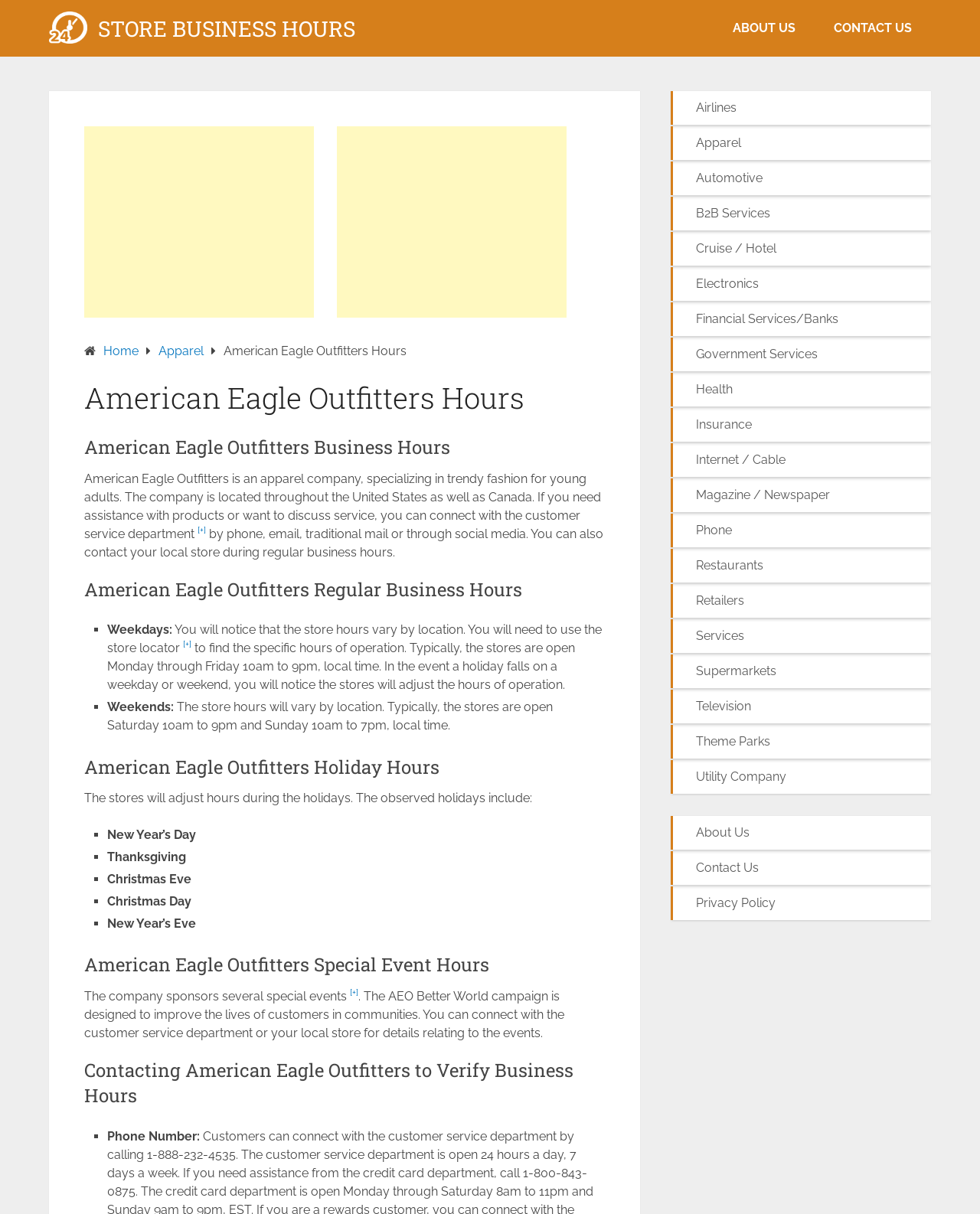Extract the main title from the webpage.

STORE BUSINESS HOURS